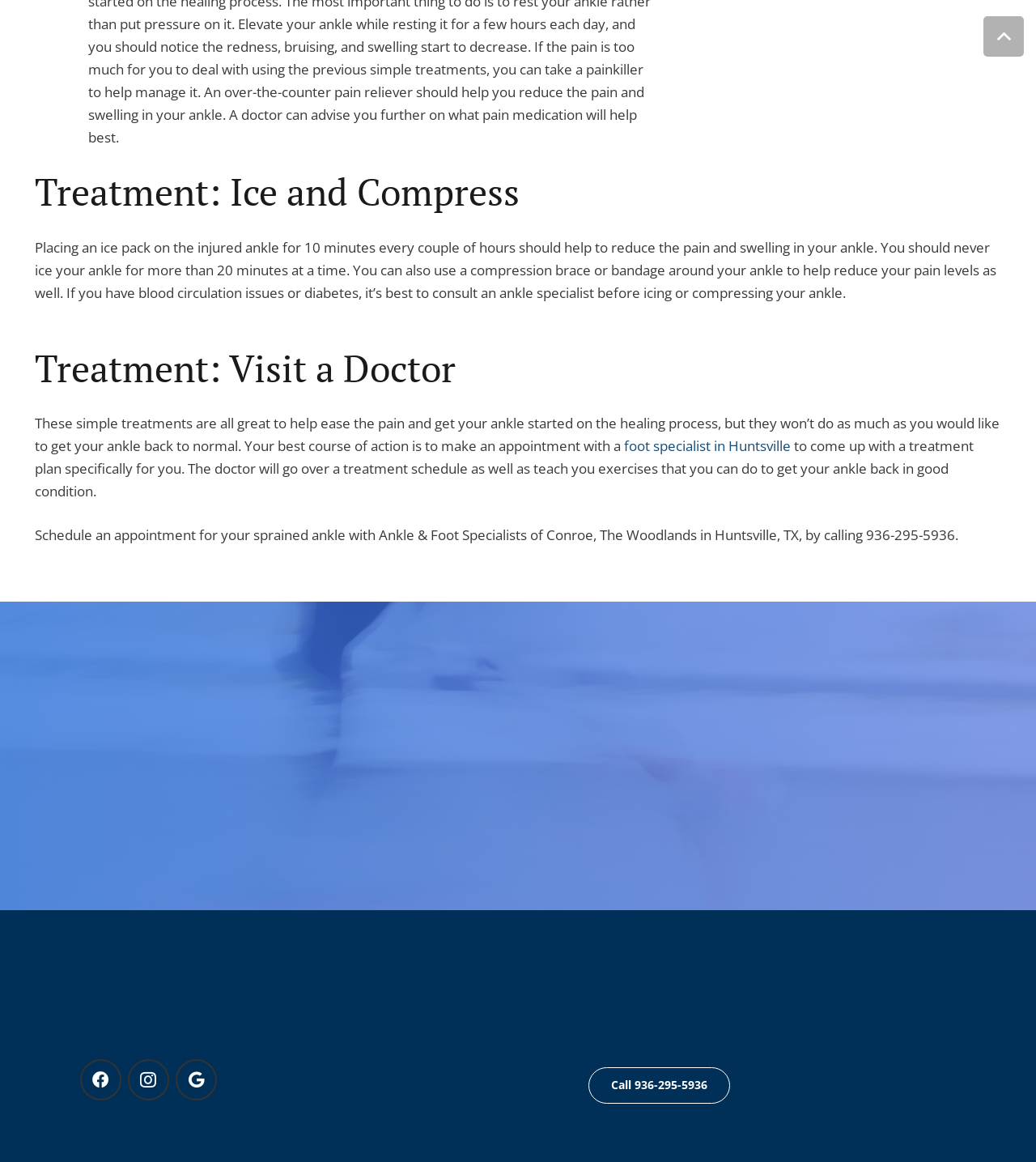Locate the bounding box coordinates of the element to click to perform the following action: 'Visit the Facebook page'. The coordinates should be given as four float values between 0 and 1, in the form of [left, top, right, bottom].

[0.077, 0.912, 0.117, 0.947]